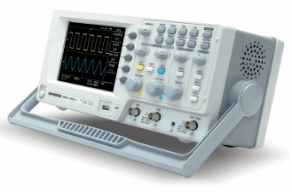Depict the image with a detailed narrative.

The image features the GW Instek GDS-10520U, a digital storage oscilloscope known for its user-friendly interface and robust functionality. The device boasts a sleek gray body, complemented by a large LCD screen that displays waveforms and measurement data. It includes numerous control knobs and buttons, allowing users to adjust settings with ease. The oscilloscope is equipped with two input channels and a dedicated speaker for audio feedback, making it suitable for a range of electronics testing and educational purposes. Its design promotes efficiency, and with a portable stand, it is ideal for both lab and field use, enhancing productivity for engineers and technicians alike.